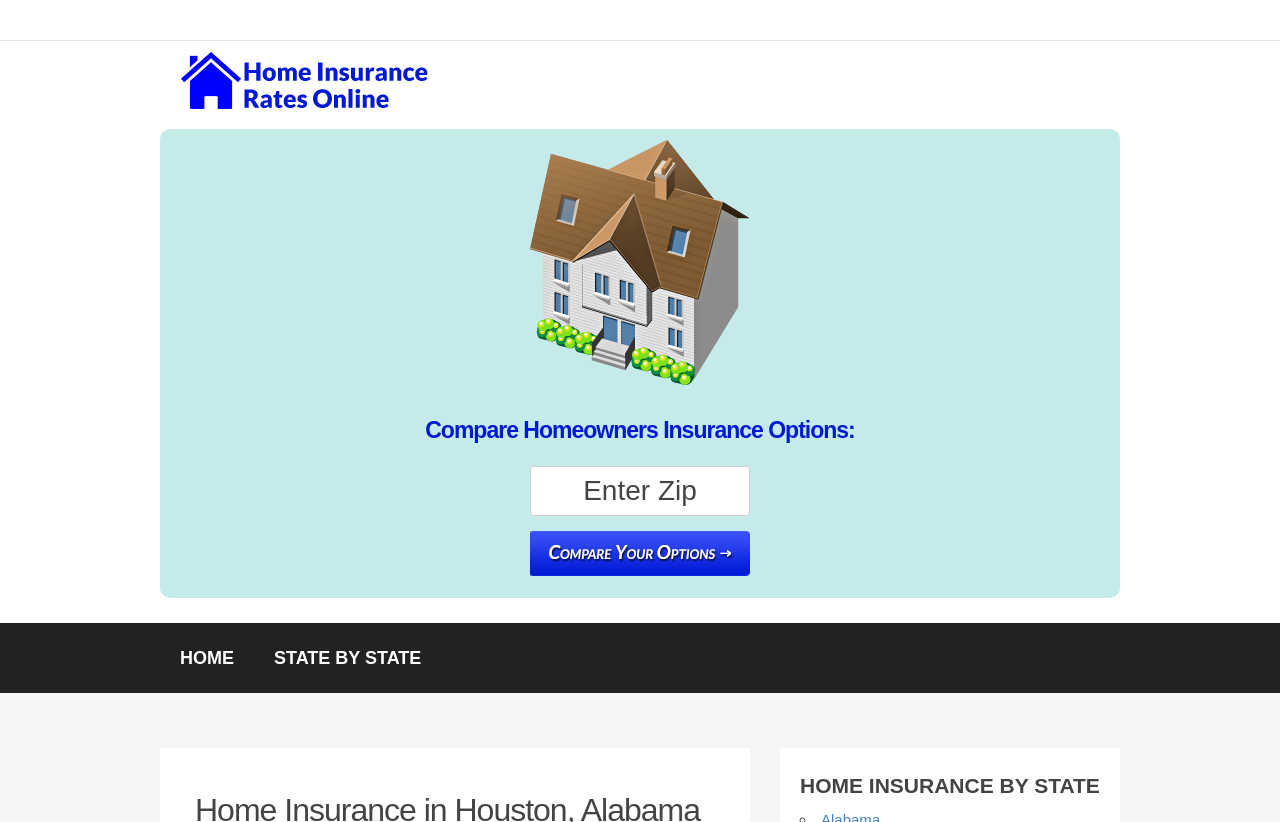Determine the bounding box coordinates for the UI element described. Format the coordinates as (top-left x, top-left y, bottom-right x, bottom-right y) and ensure all values are between 0 and 1. Element description: Menu Home State by State

[0.0, 0.758, 1.0, 0.843]